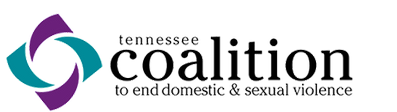What is the mission of the Tennessee Coalition?
Kindly offer a comprehensive and detailed response to the question.

The Tennessee Coalition's mission is to advocate against domestic and sexual violence in Tennessee, which is reflected in their commitment to community education, support services, and legislative reform.